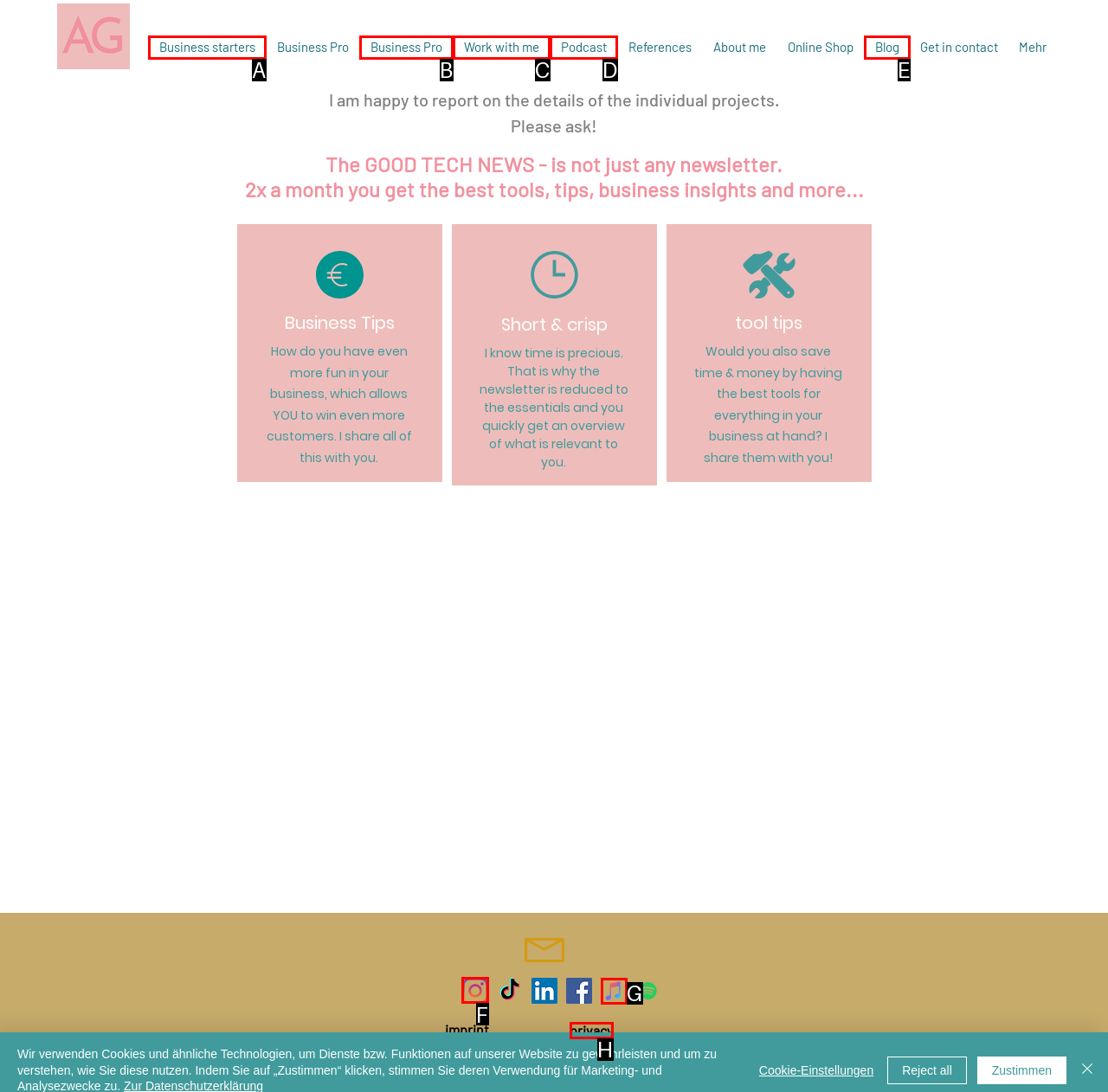Select the HTML element that needs to be clicked to carry out the task: Follow on Instagram
Provide the letter of the correct option.

F